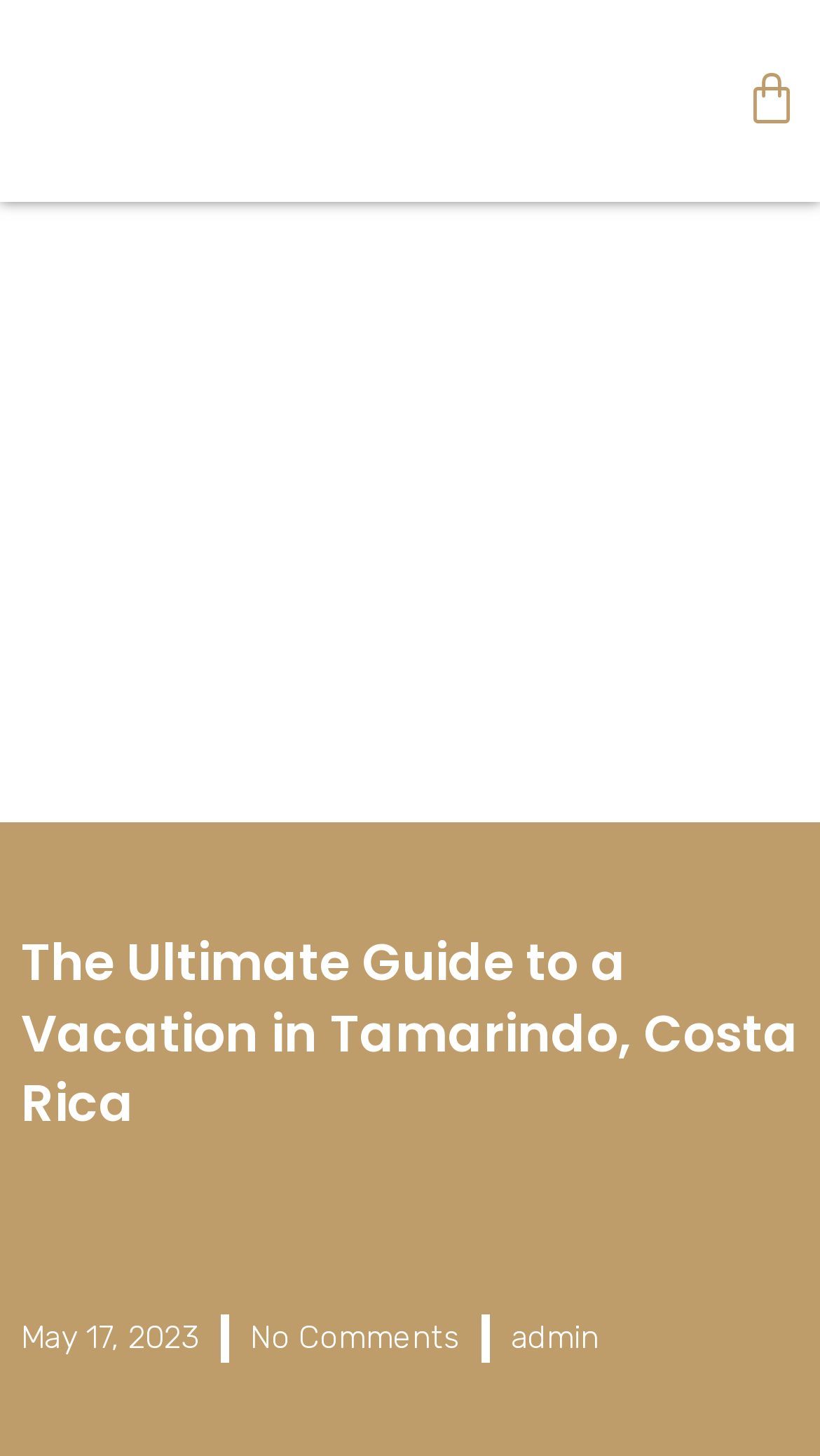Using the element description: "No Comments", determine the bounding box coordinates. The coordinates should be in the format [left, top, right, bottom], with values between 0 and 1.

[0.305, 0.904, 0.562, 0.935]